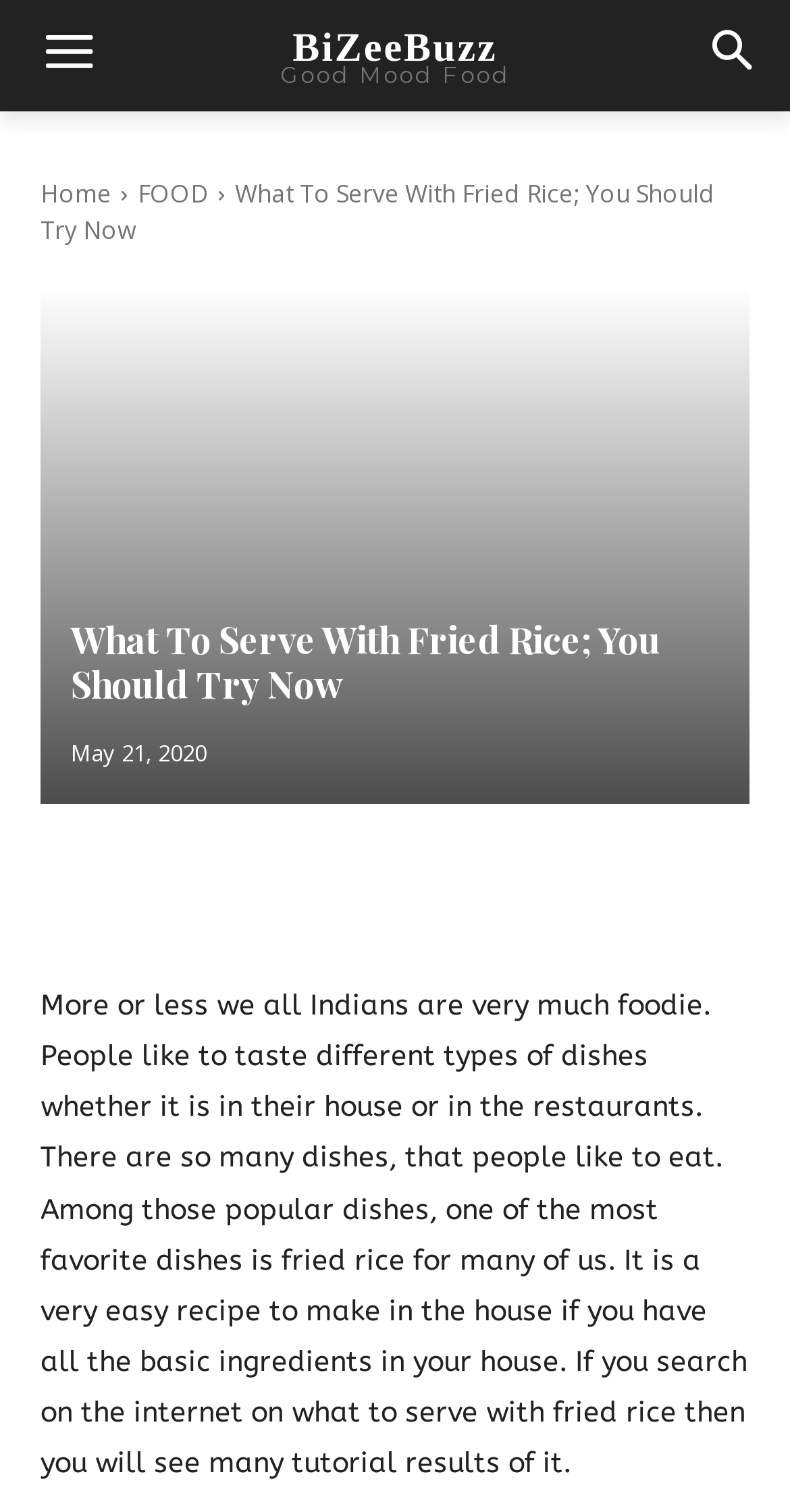Answer the question using only a single word or phrase: 
What type of people is the article targeting?

Indians